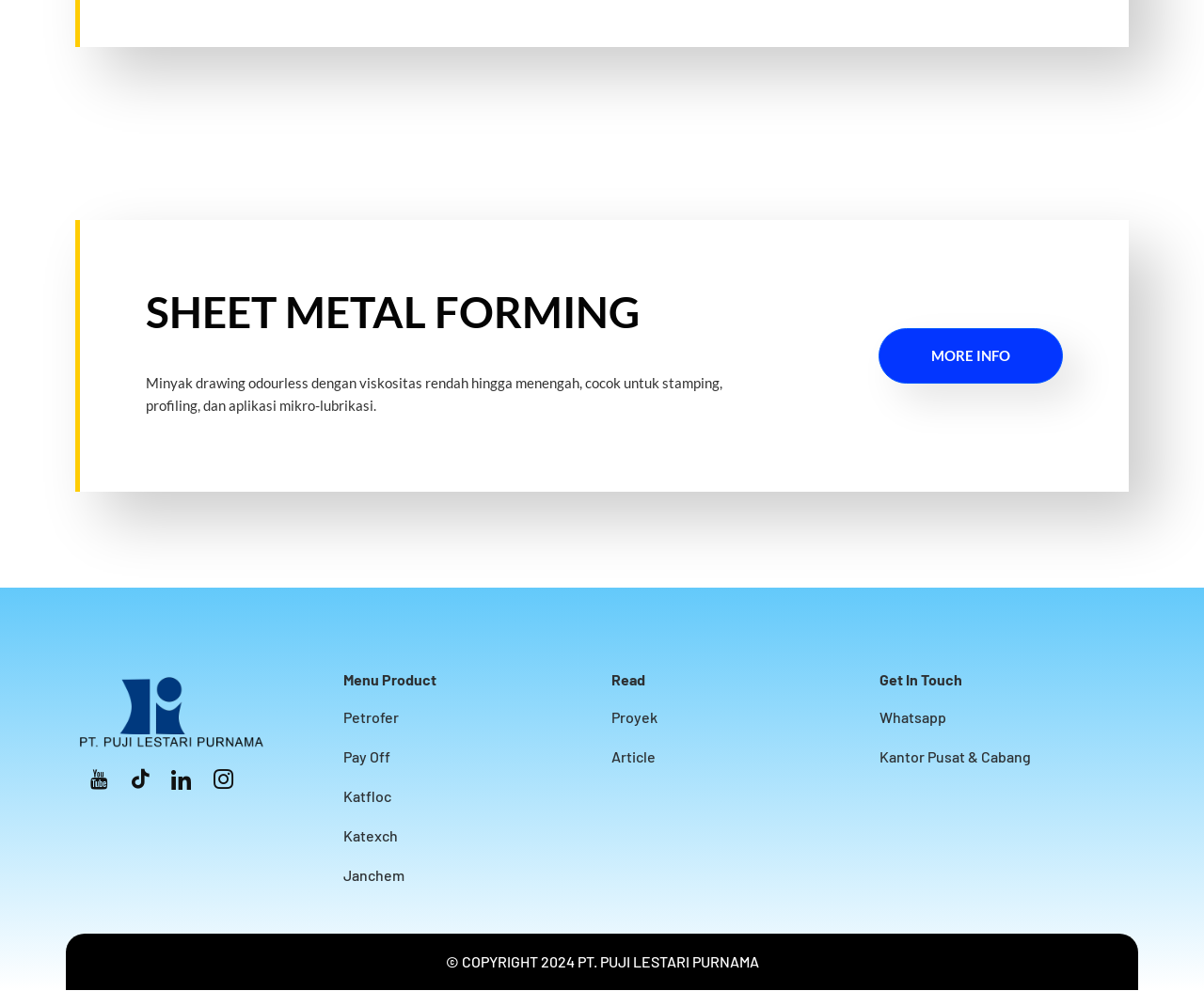Please specify the bounding box coordinates of the clickable section necessary to execute the following command: "Learn more about sheet metal forming".

[0.73, 0.331, 0.883, 0.387]